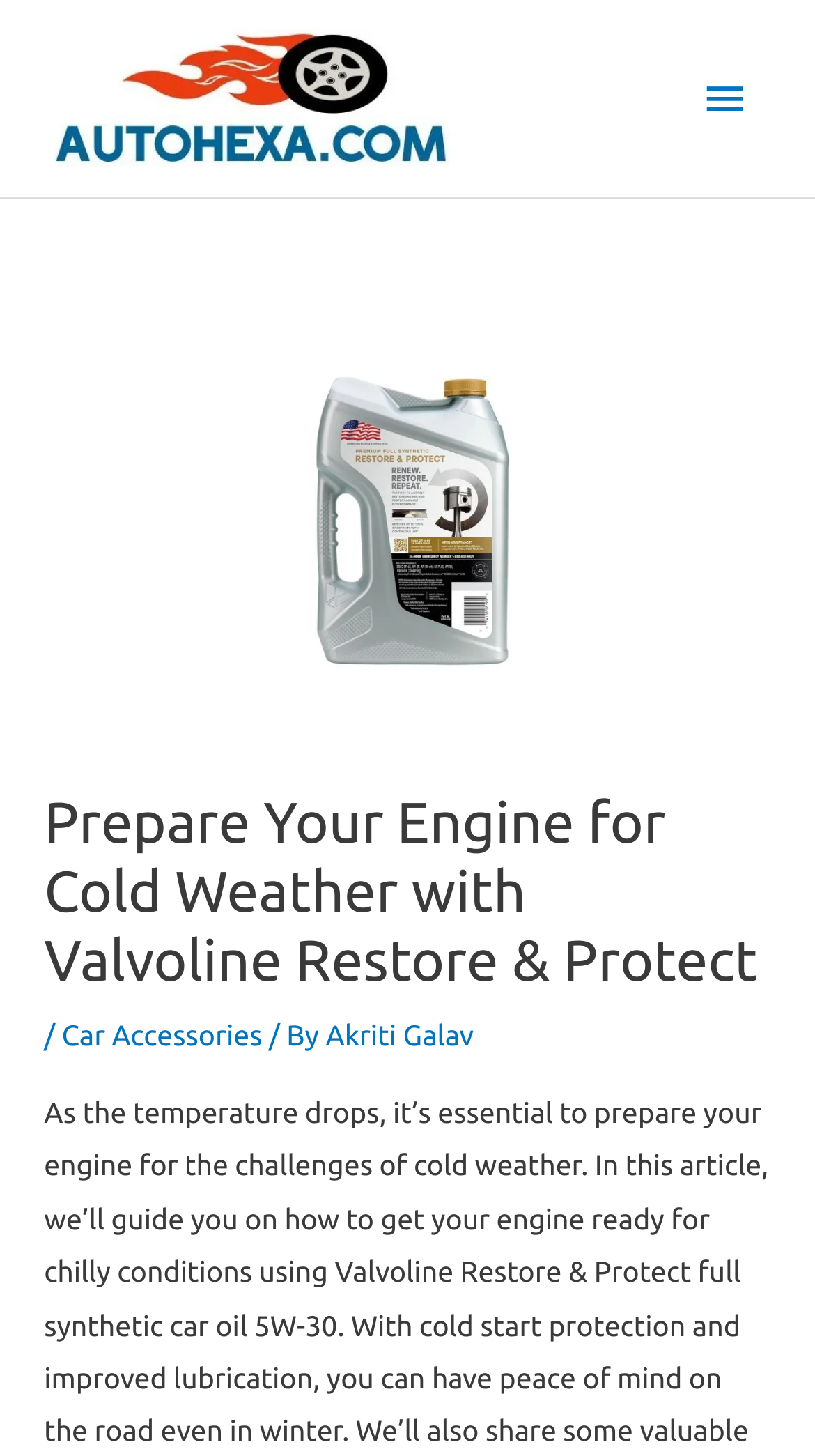Answer in one word or a short phrase: 
What is the purpose of the main menu button?

To expand the menu